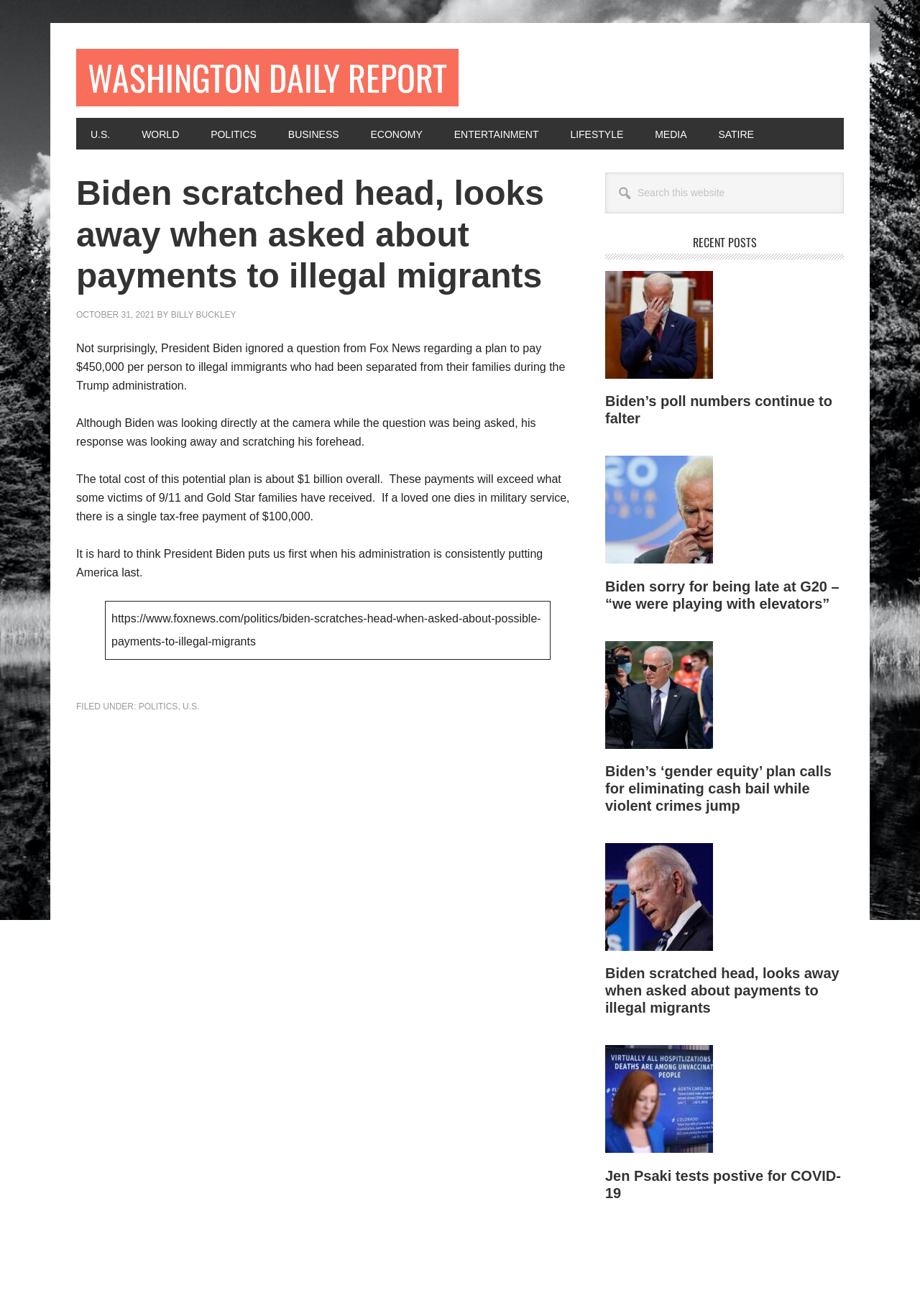What is the name of the website?
Refer to the image and give a detailed answer to the question.

I determined the answer by looking at the link element with the text 'WASHINGTON DAILY REPORT' at the top of the webpage, which is likely the website's title.